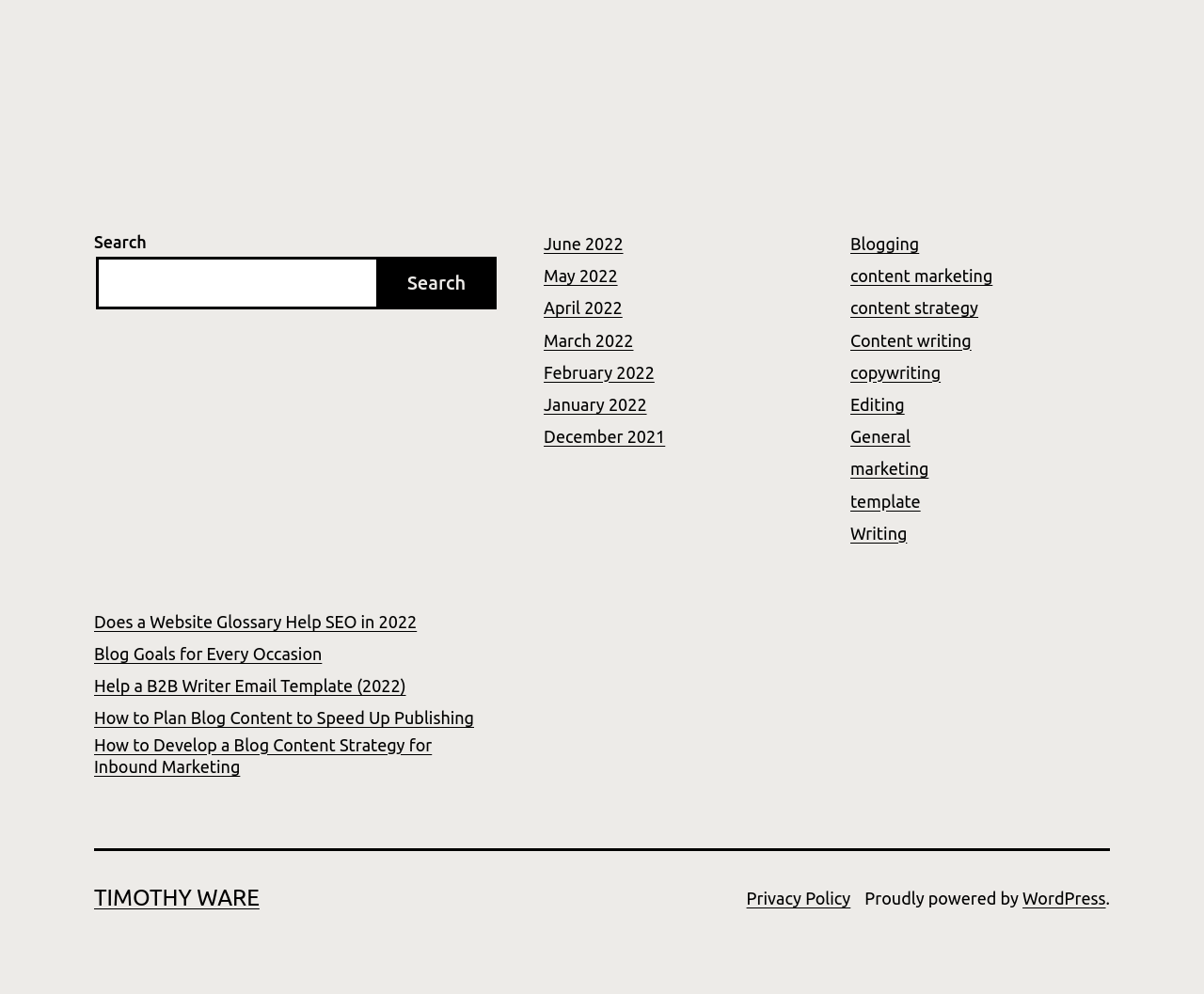Based on what you see in the screenshot, provide a thorough answer to this question: What is the topic of the article 'Does a Website Glossary Help SEO in 2022'?

The webpage has a link with the text 'Does a Website Glossary Help SEO in 2022', which suggests that the article is discussing the topic of whether a website glossary can help with search engine optimization (SEO) in the year 2022.